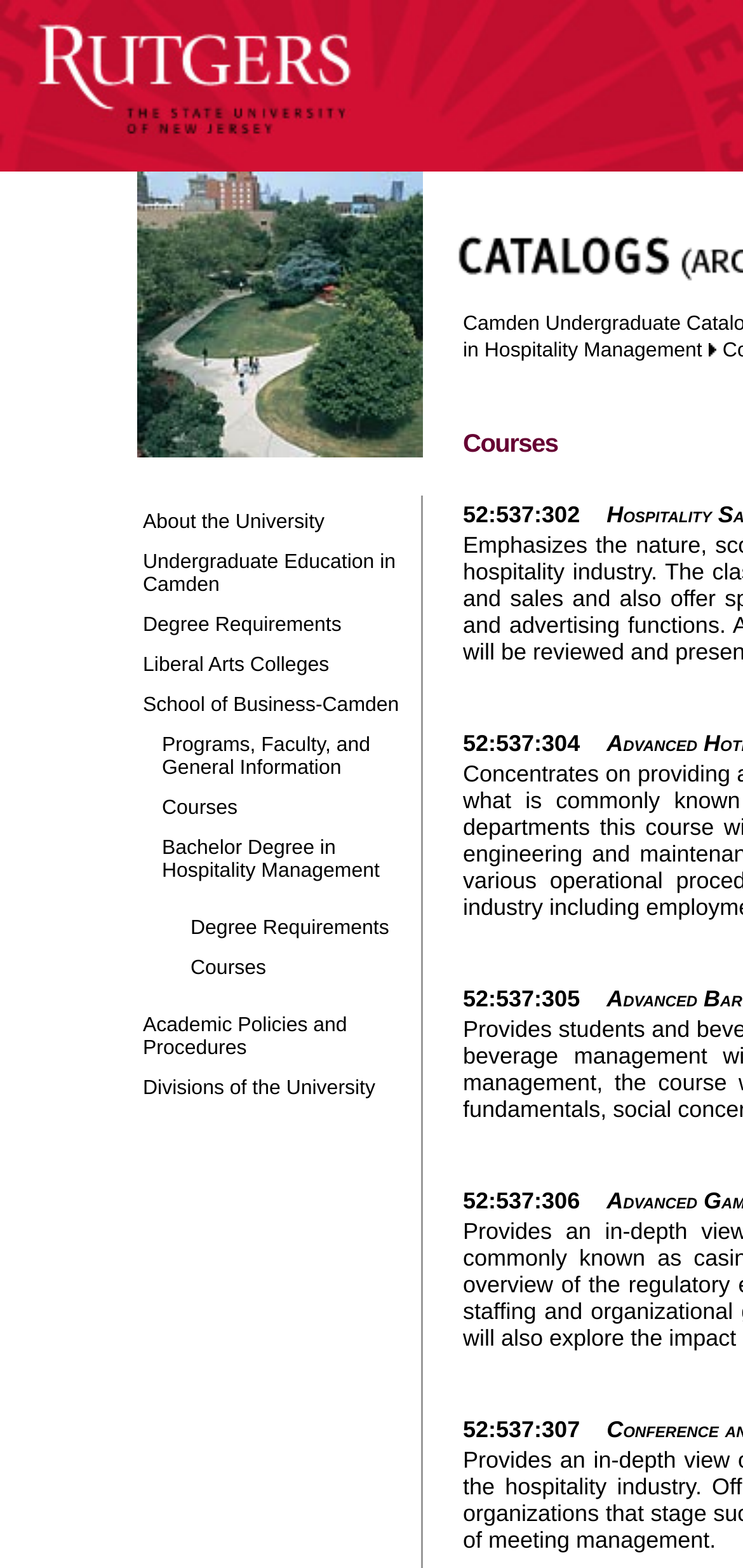From the image, can you give a detailed response to the question below:
How many images are there on the webpage?

I counted the number of image elements on the webpage, including the ones within the table and outside of it. There are 4 images in total.